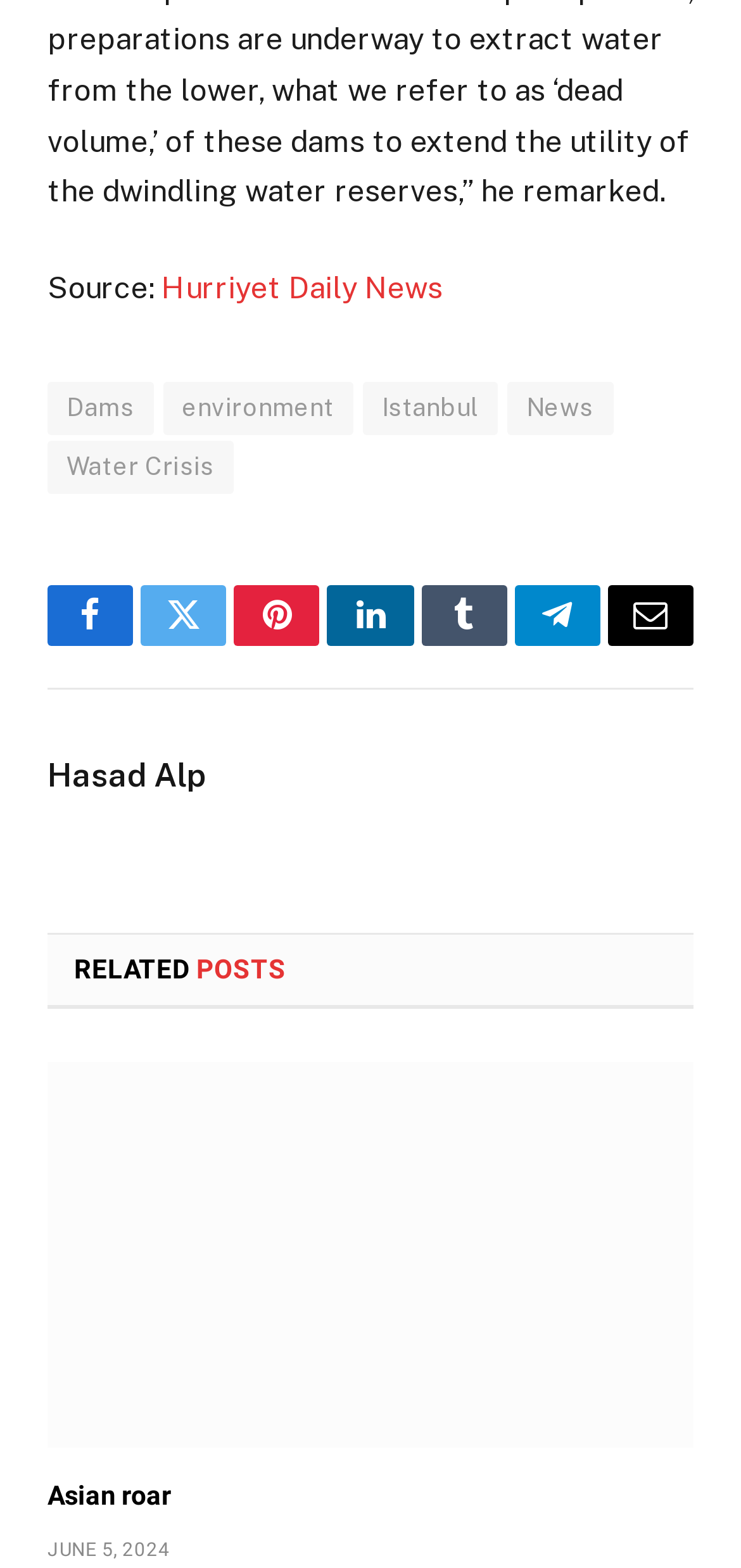Locate the UI element described by Hurriyet Daily News in the provided webpage screenshot. Return the bounding box coordinates in the format (top-left x, top-left y, bottom-right x, bottom-right y), ensuring all values are between 0 and 1.

[0.218, 0.172, 0.597, 0.195]